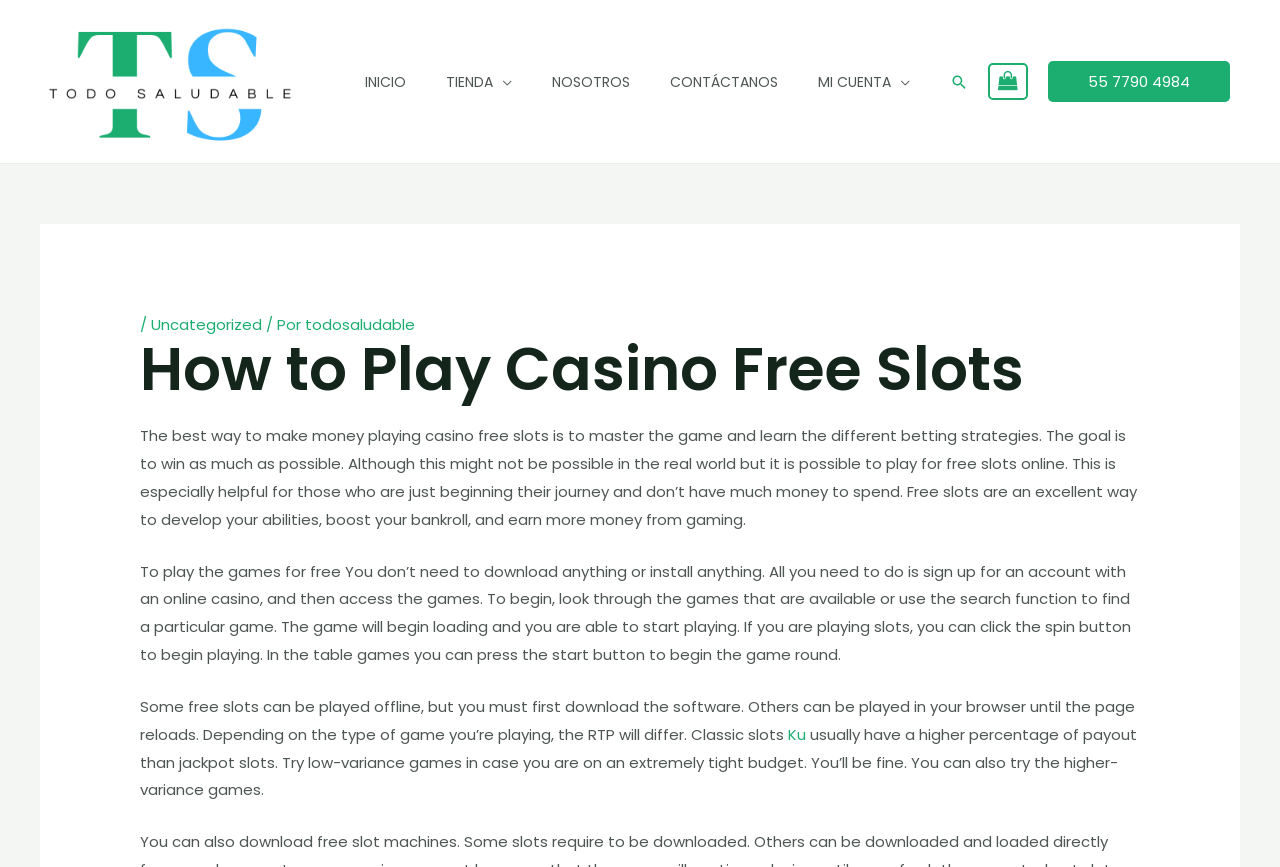Please identify the bounding box coordinates of the element I need to click to follow this instruction: "visit our store".

[0.333, 0.054, 0.416, 0.135]